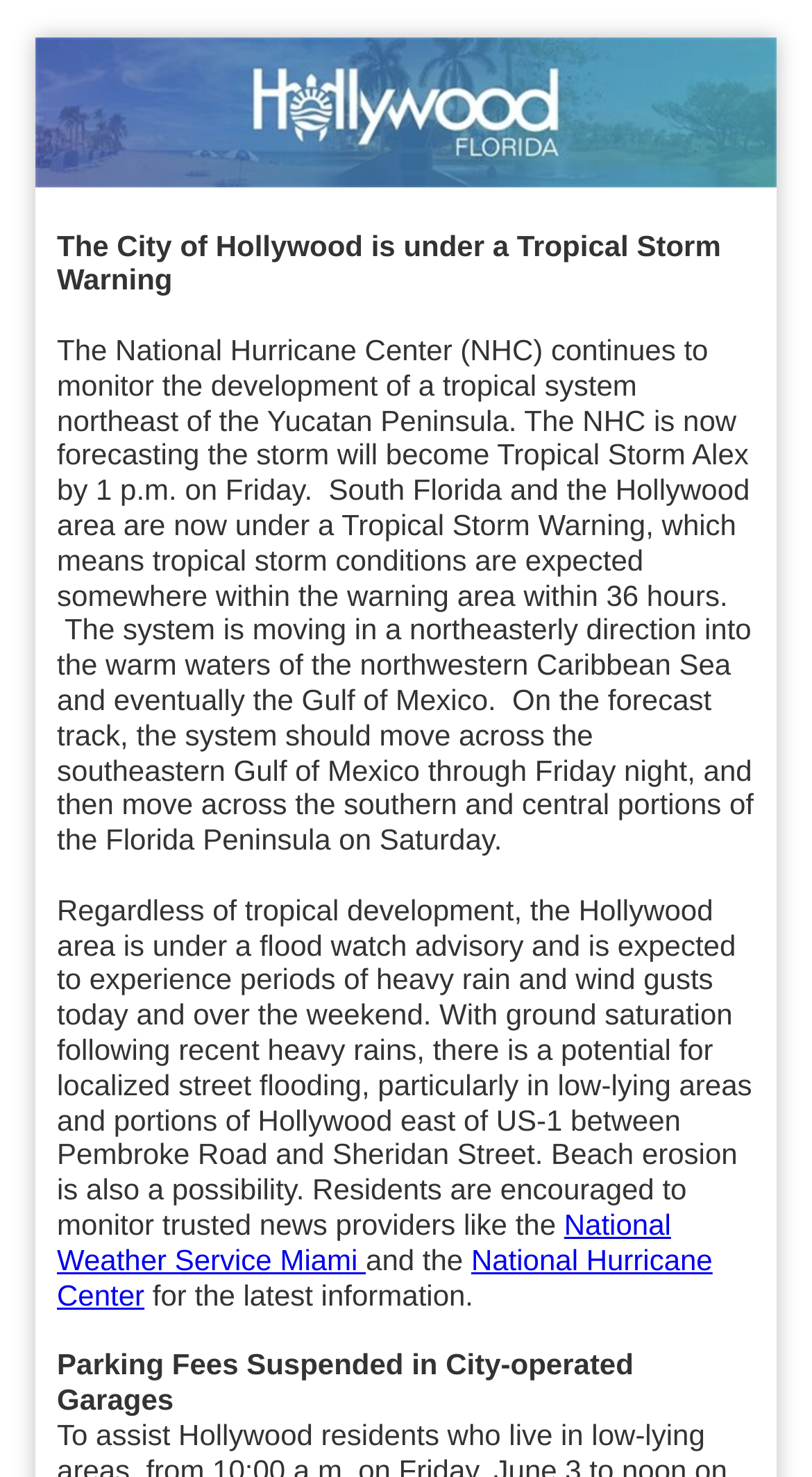Provide the bounding box coordinates, formatted as (top-left x, top-left y, bottom-right x, bottom-right y), with all values being floating point numbers between 0 and 1. Identify the bounding box of the UI element that matches the description: National Weather Service Miami

[0.07, 0.818, 0.826, 0.864]